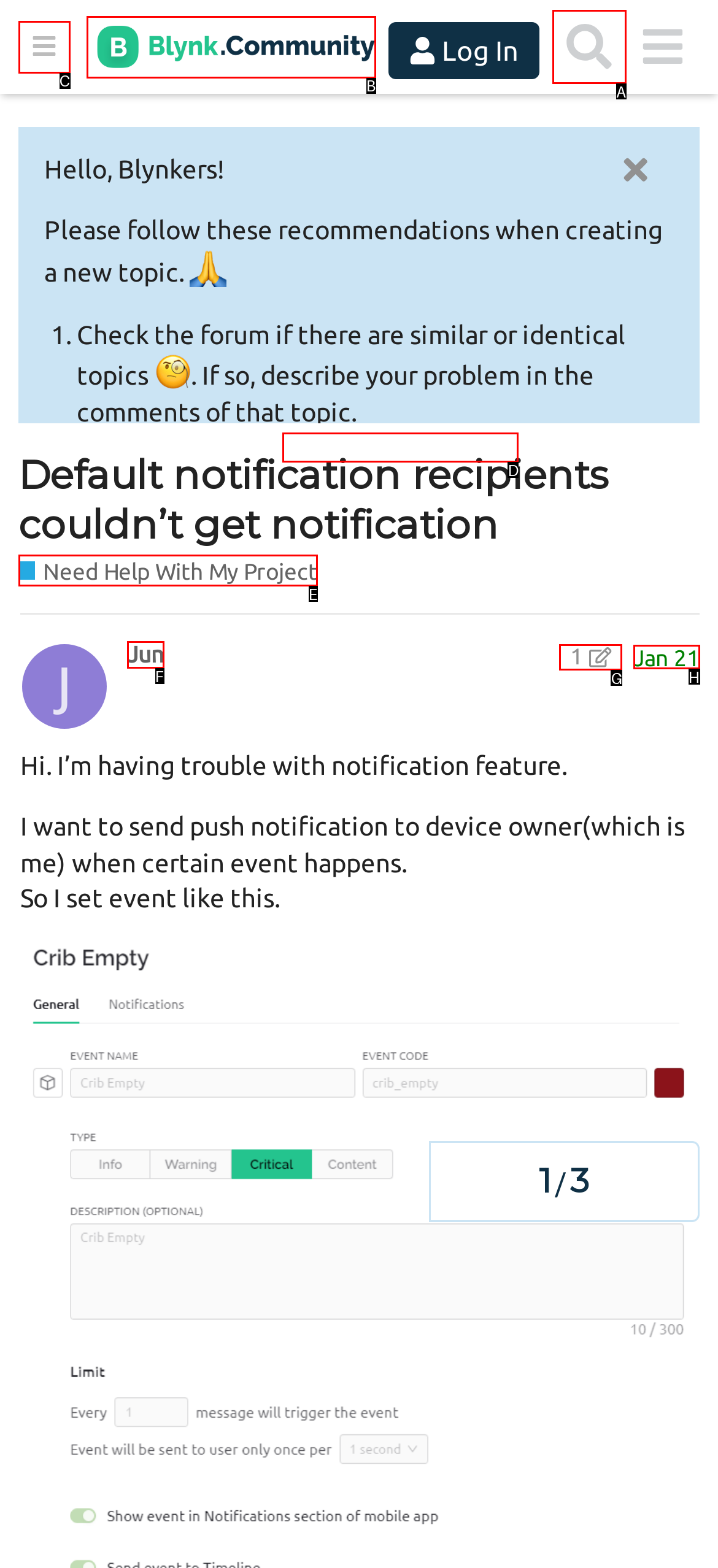Identify which HTML element matches the description: aria-label="[en.hamburger_brand_menu]" title="[en.hamburger_brand_menu]". Answer with the correct option's letter.

C